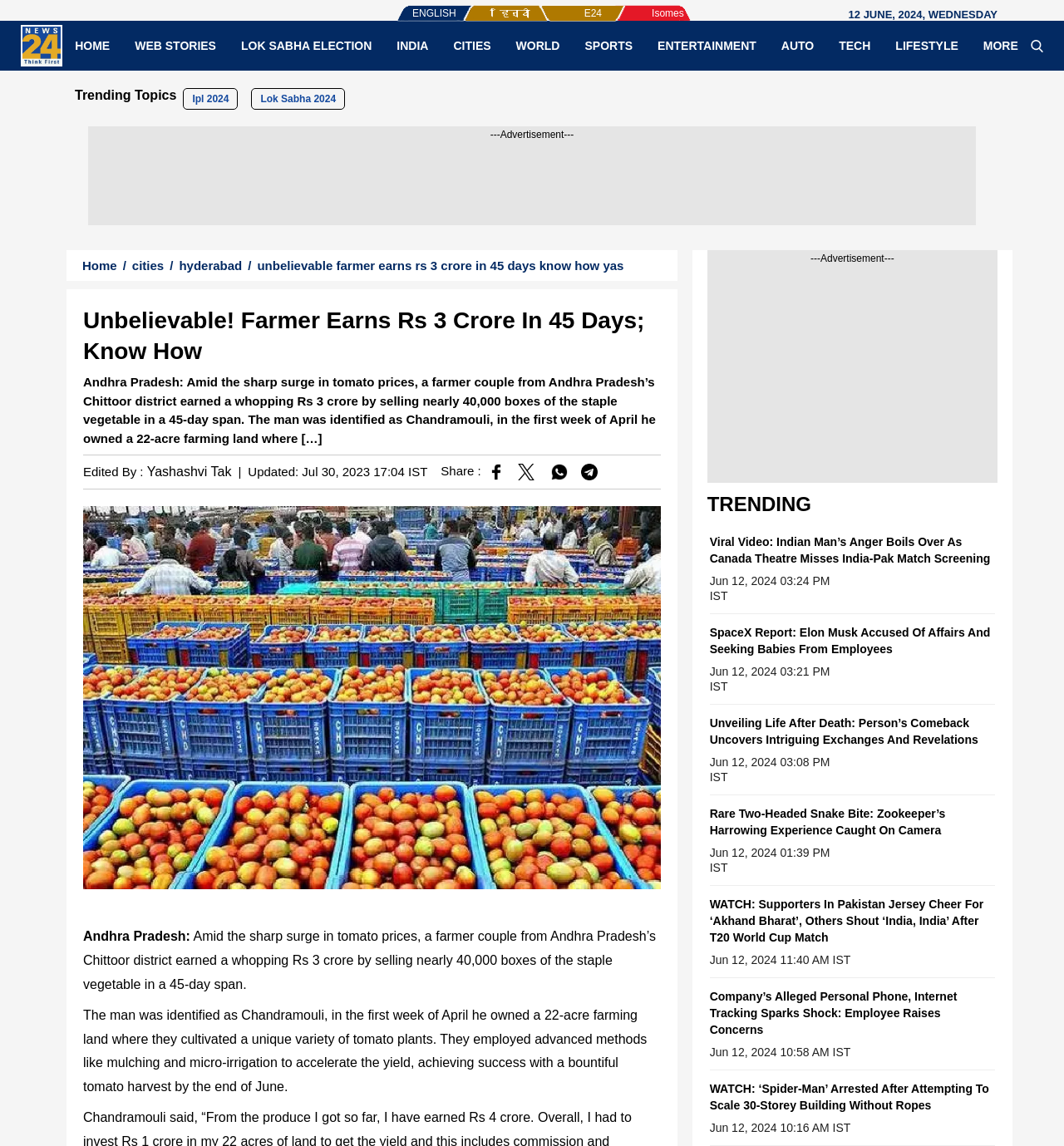Determine the bounding box coordinates of the target area to click to execute the following instruction: "Read the article 'Unbelievable! Farmer Earns Rs 3 Crore In 45 Days; Know How'."

[0.078, 0.267, 0.621, 0.32]